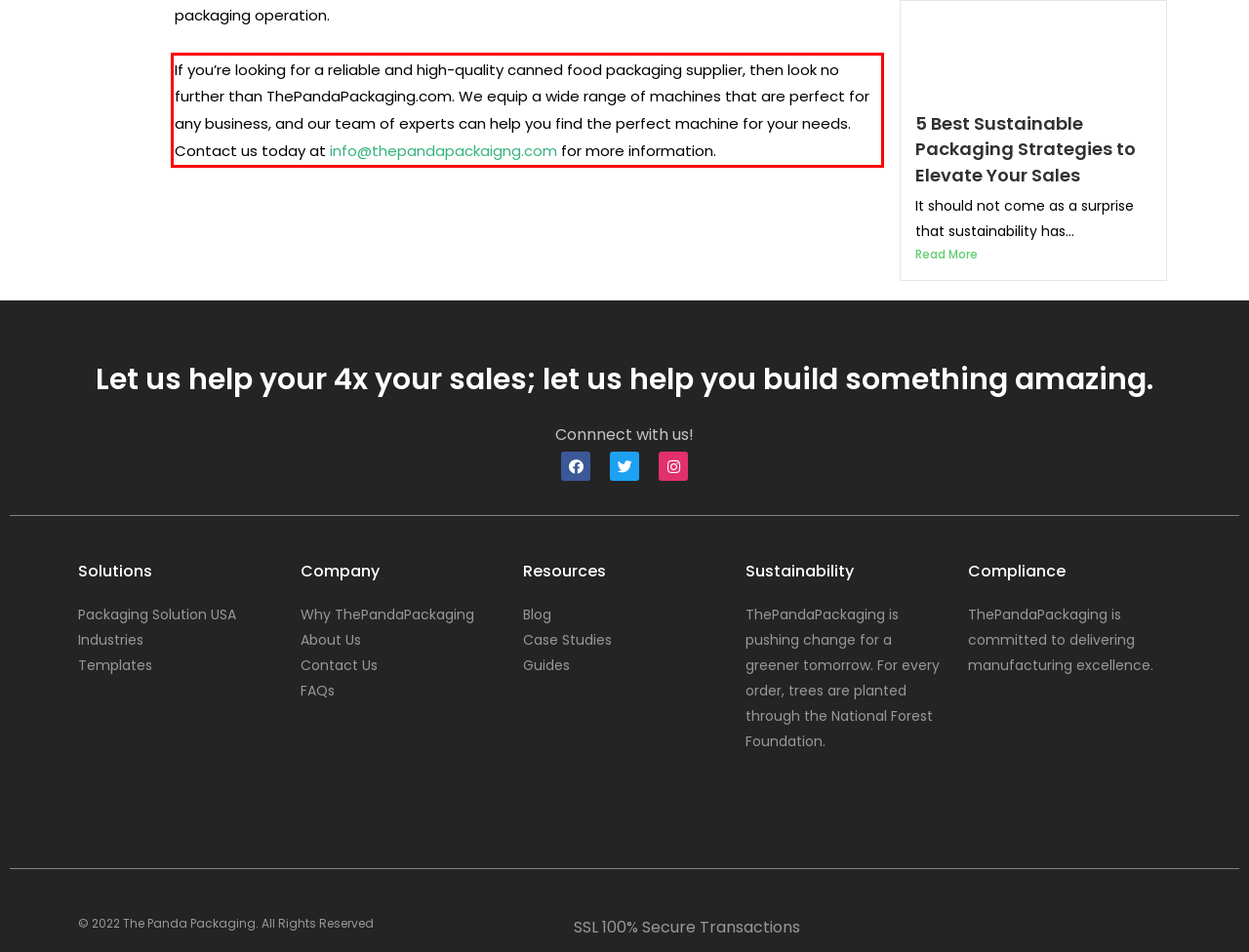Examine the webpage screenshot and use OCR to recognize and output the text within the red bounding box.

If you’re looking for a reliable and high-quality canned food packaging supplier, then look no further than ThePandaPackaging.com. We equip a wide range of machines that are perfect for any business, and our team of experts can help you find the perfect machine for your needs. Contact us today at info@thepandapackaigng.com for more information.